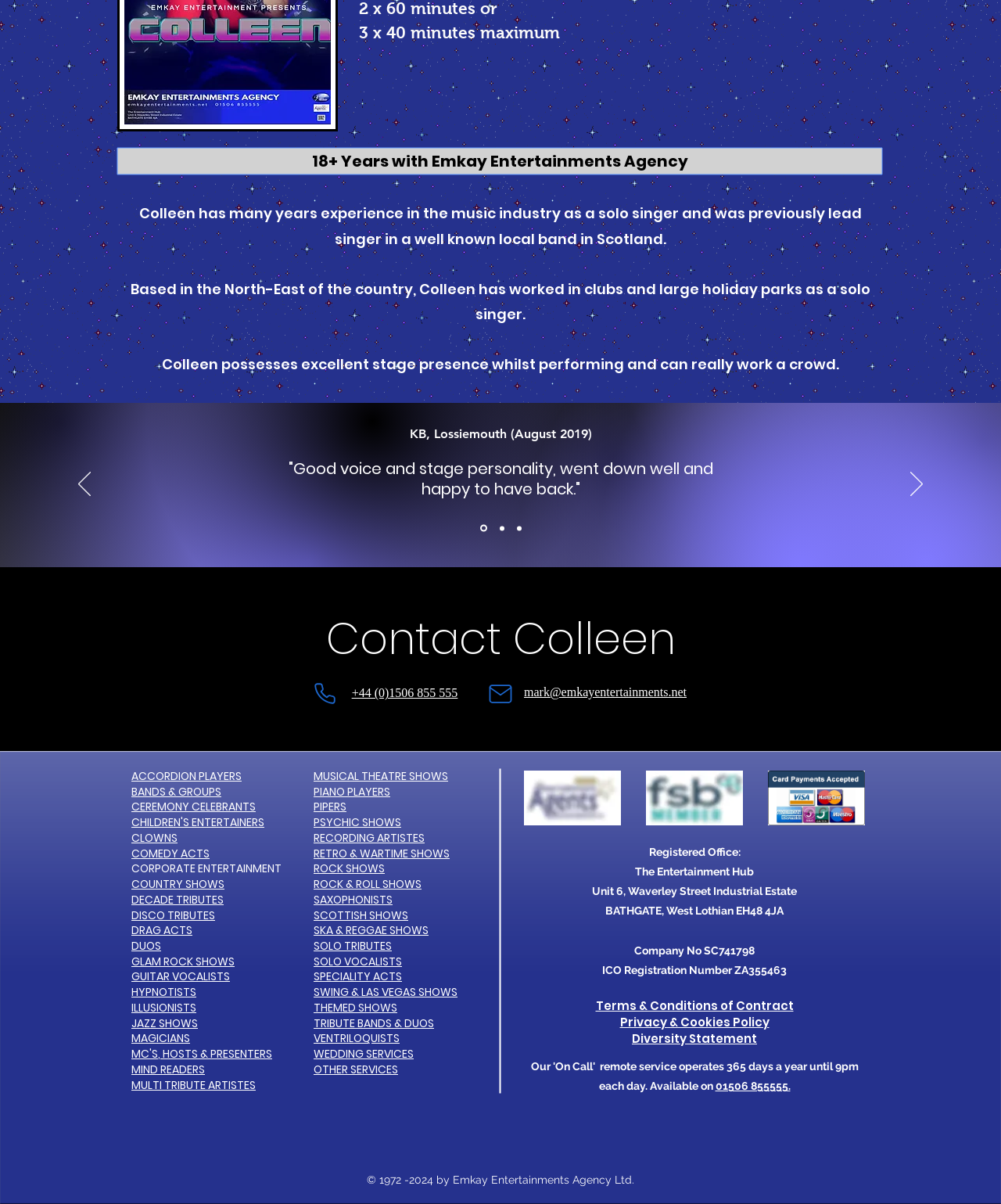Give a short answer using one word or phrase for the question:
What is Colleen's profession?

Singer